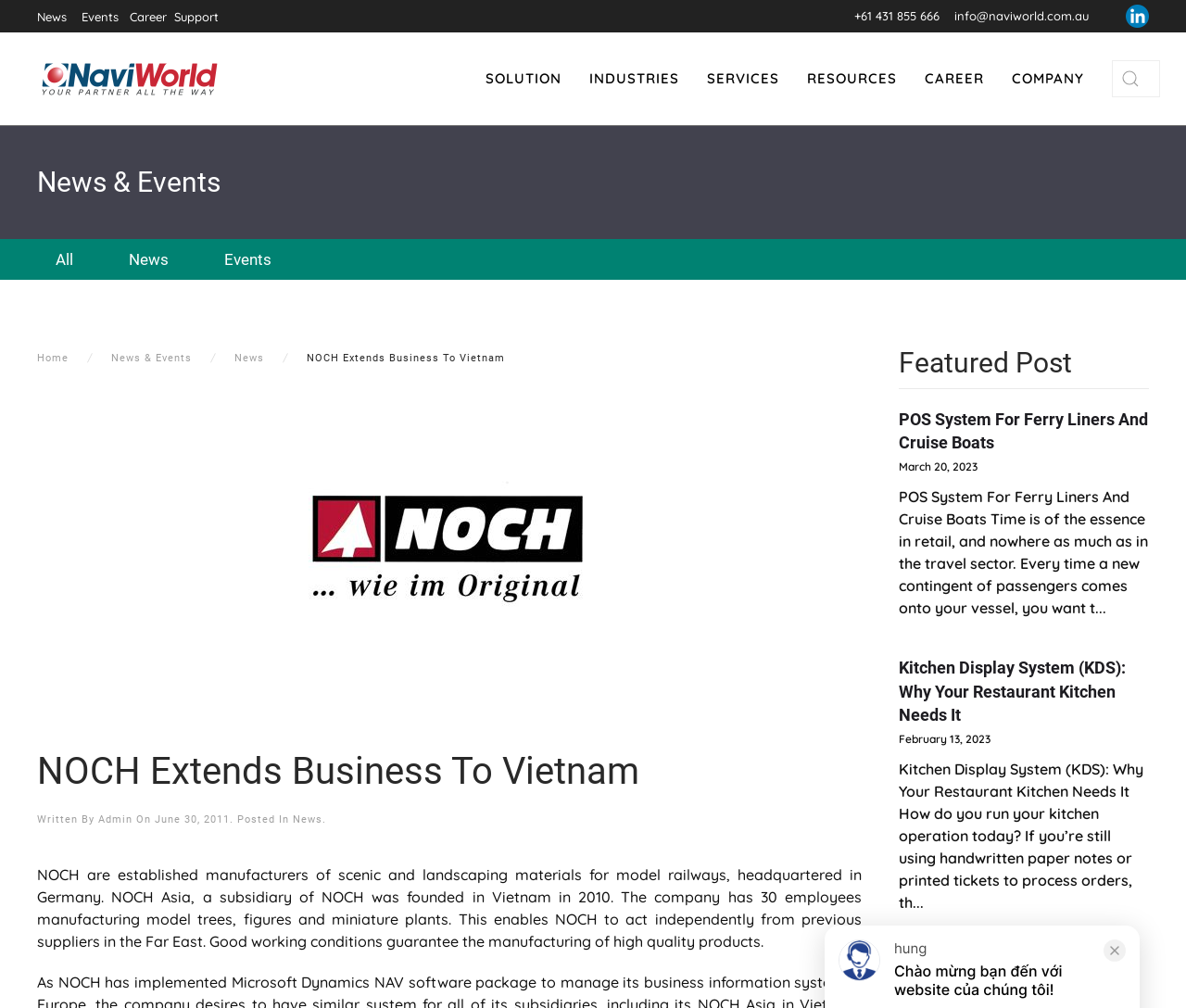Use a single word or phrase to answer the question: What is the language of the welcome message?

Vietnamese